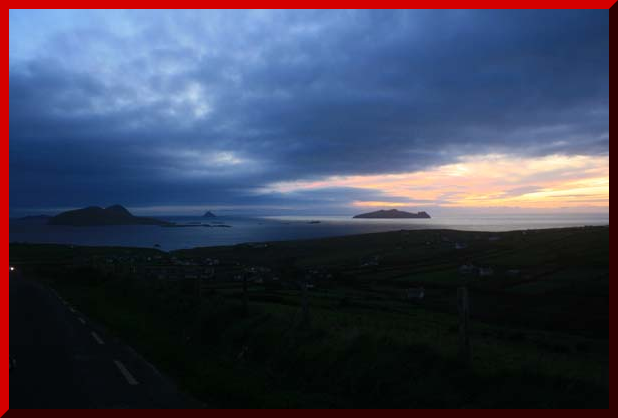What time of day is depicted in the image?
Please use the visual content to give a single word or phrase answer.

Sunset